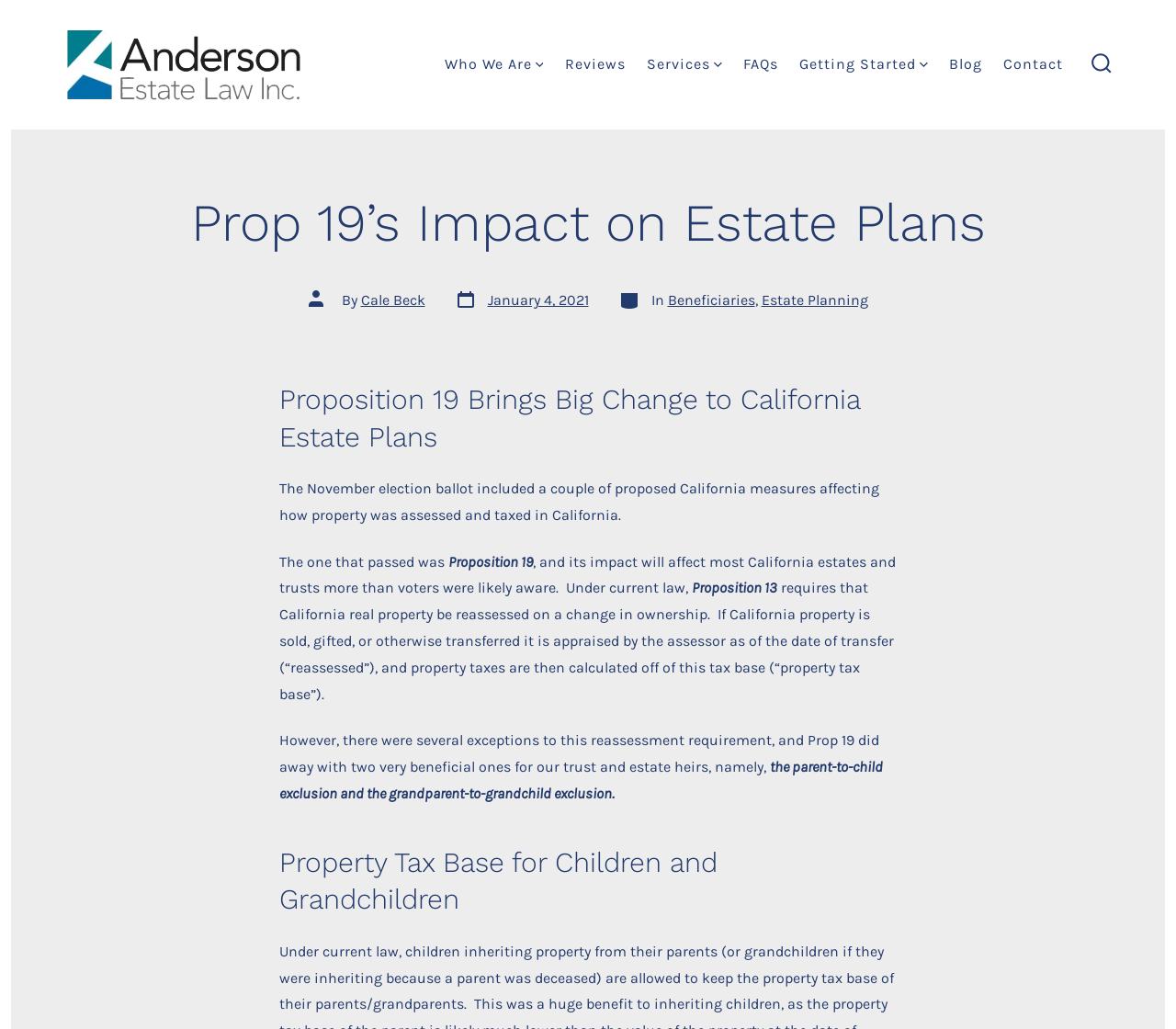What is the topic of the blog post?
Refer to the image and give a detailed response to the question.

The topic of the blog post can be found in the main heading of the webpage, which says 'Prop 19’s Impact on Estate Plans'. This heading is located below the navigation menu and above the blog post content.